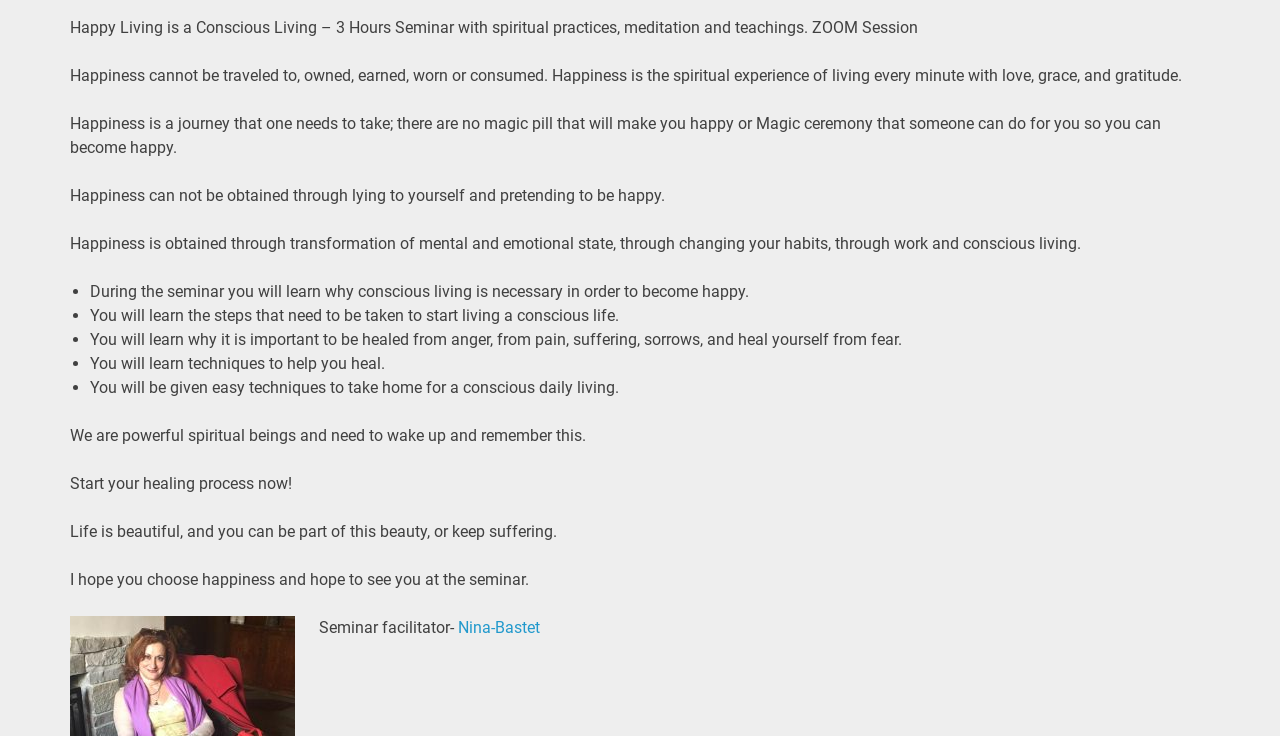Identify the bounding box for the UI element described as: "Nina-Bastet". Ensure the coordinates are four float numbers between 0 and 1, formatted as [left, top, right, bottom].

[0.358, 0.84, 0.422, 0.865]